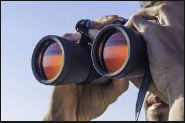What is the theme emphasized by the binoculars?
Using the visual information, respond with a single word or phrase.

exploration and seeking clarity